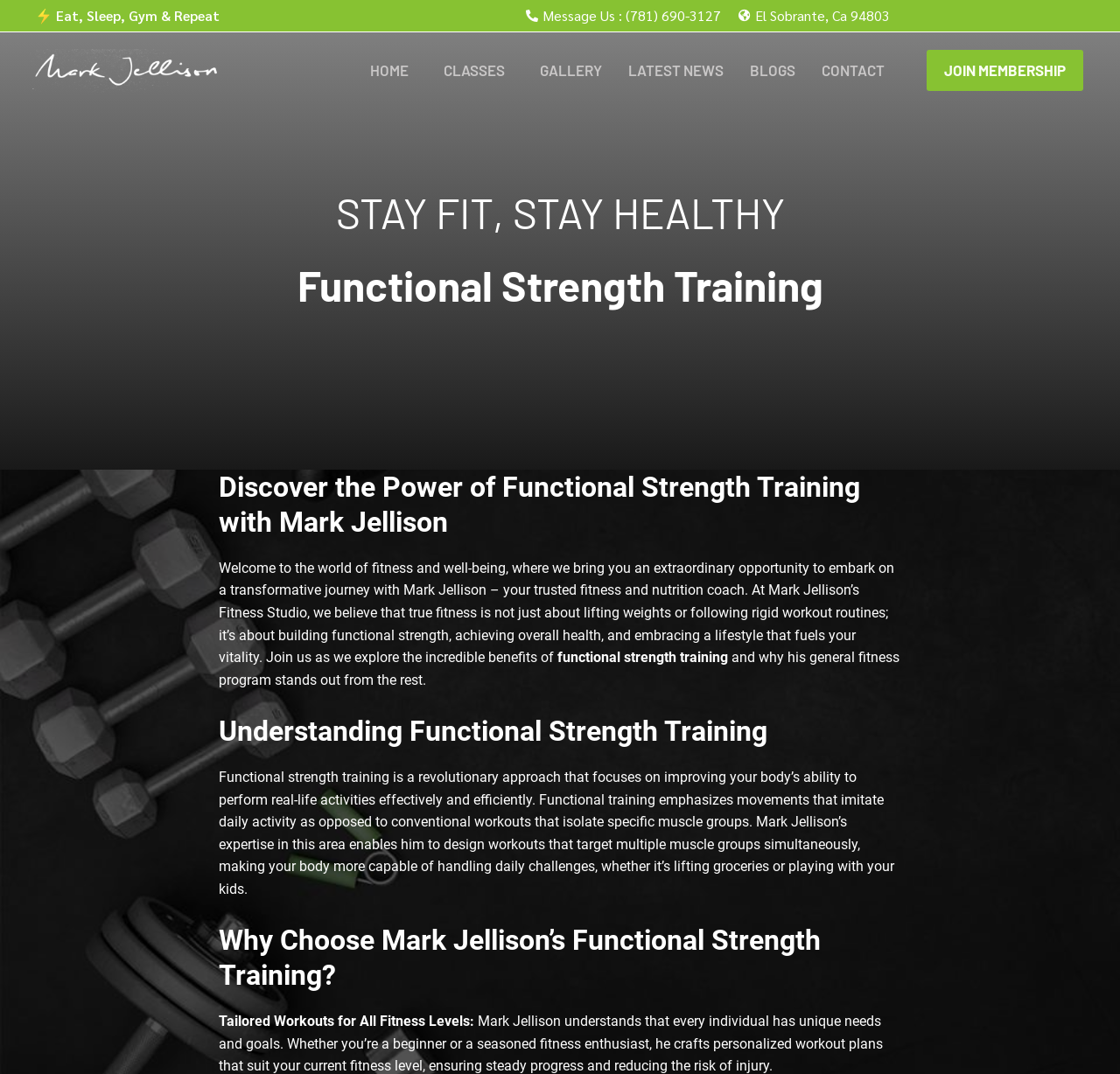Identify the bounding box for the element characterized by the following description: "Blogs".

[0.658, 0.055, 0.722, 0.077]